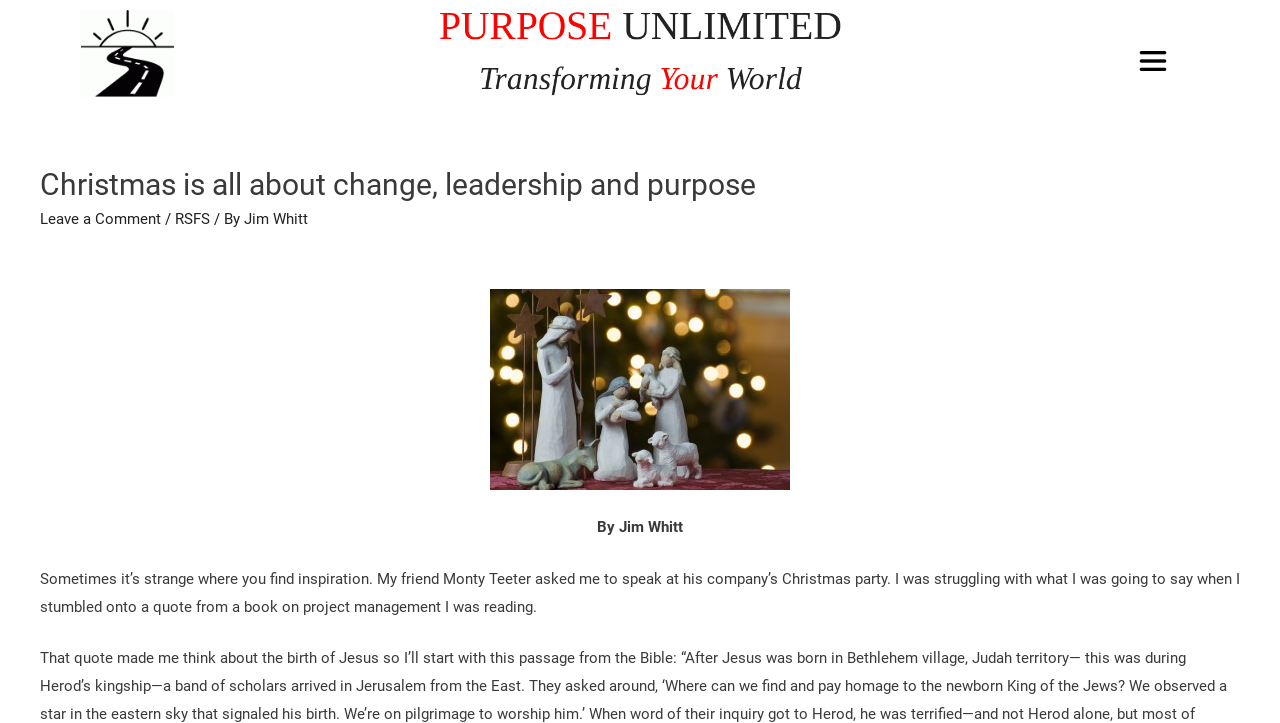Bounding box coordinates are specified in the format (top-left x, top-left y, bottom-right x, bottom-right y). All values are floating point numbers bounded between 0 and 1. Please provide the bounding box coordinate of the region this sentence describes: Leave a Comment

[0.031, 0.291, 0.126, 0.316]